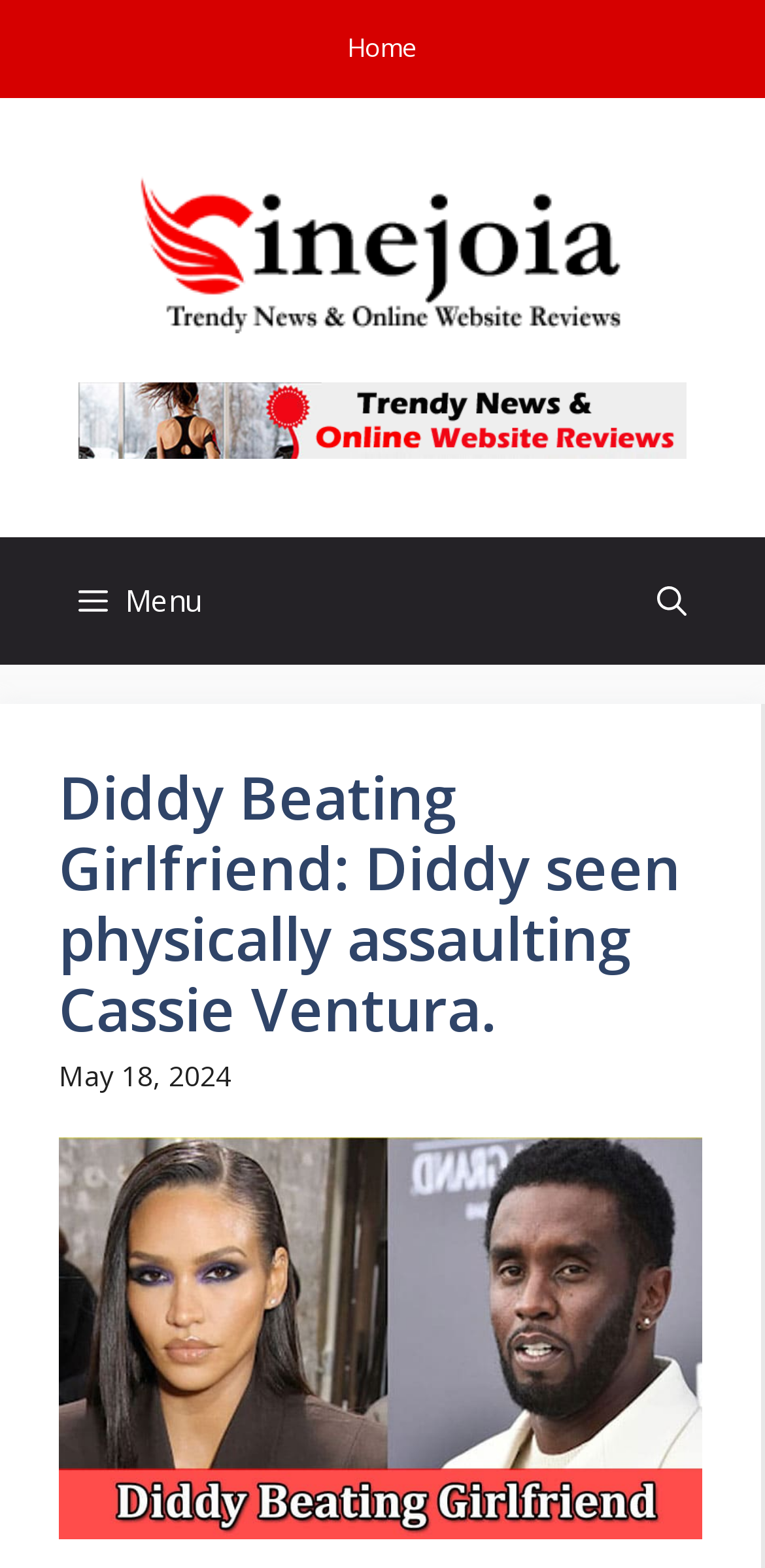Bounding box coordinates are specified in the format (top-left x, top-left y, bottom-right x, bottom-right y). All values are floating point numbers bounded between 0 and 1. Please provide the bounding box coordinate of the region this sentence describes: Home

[0.454, 0.019, 0.546, 0.041]